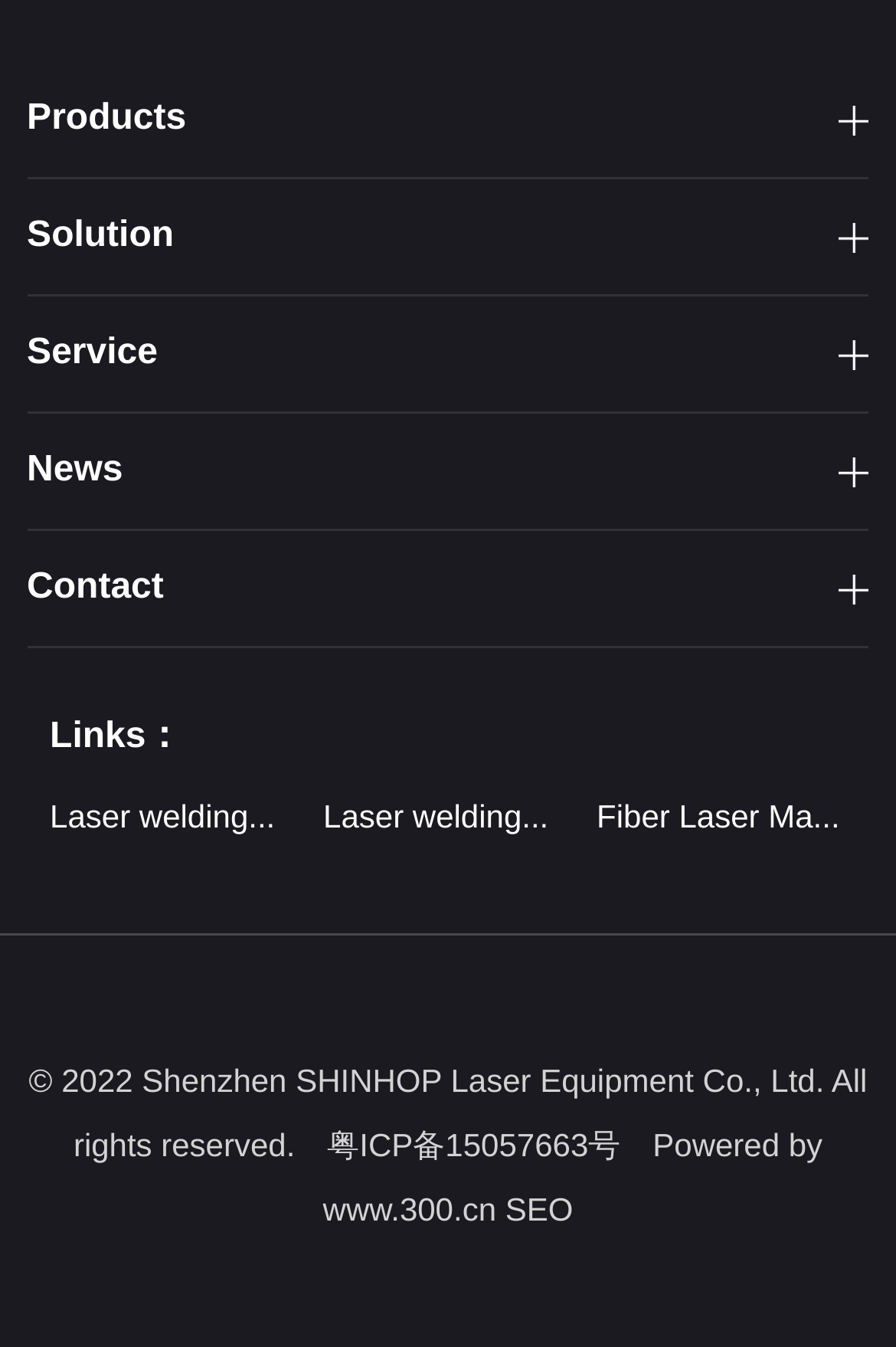Please determine the bounding box coordinates of the section I need to click to accomplish this instruction: "Click on Products".

[0.03, 0.046, 0.97, 0.133]